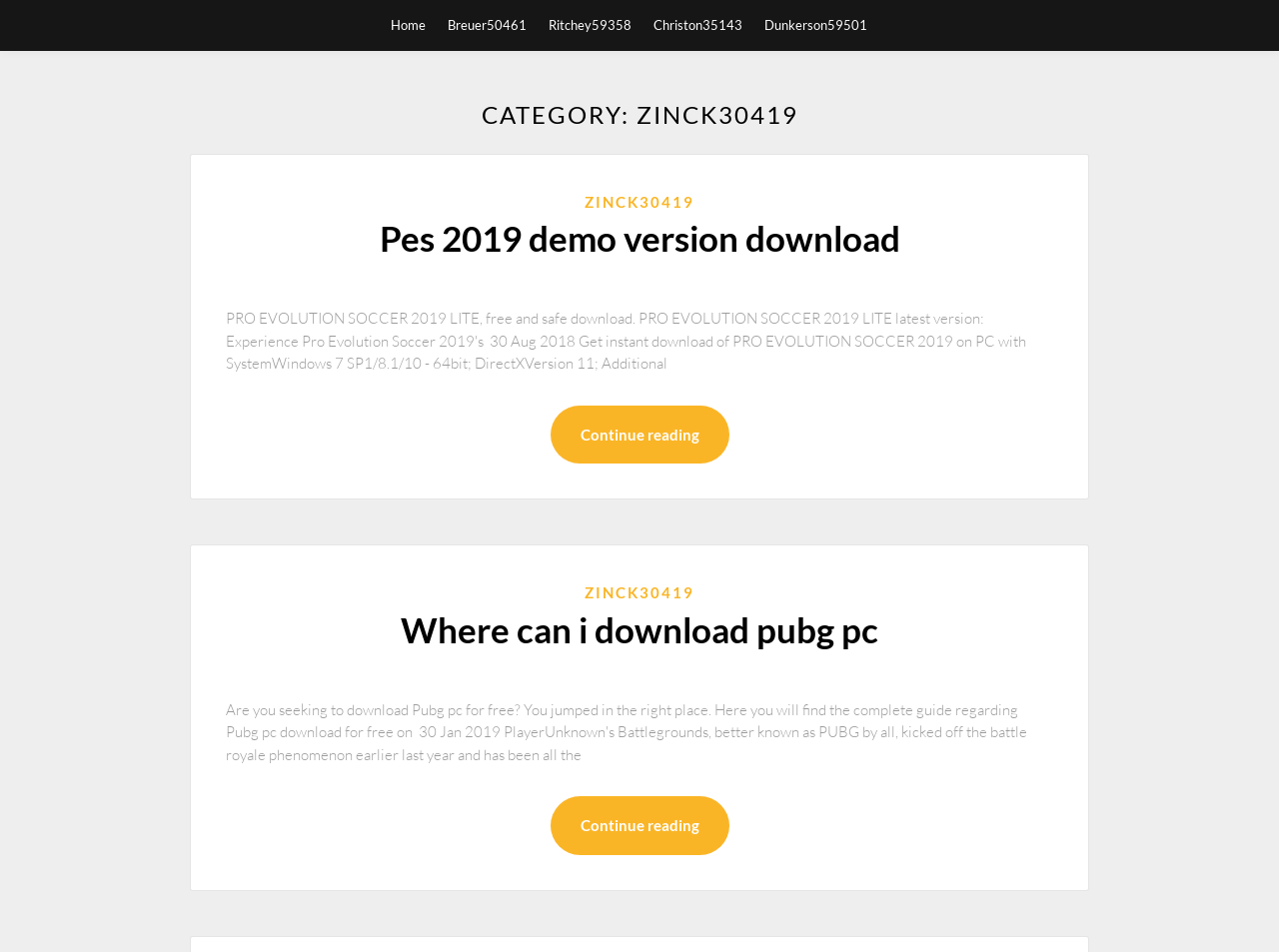Locate the bounding box coordinates of the element that needs to be clicked to carry out the instruction: "read about PES 2019 demo version download". The coordinates should be given as four float numbers ranging from 0 to 1, i.e., [left, top, right, bottom].

[0.296, 0.228, 0.704, 0.272]